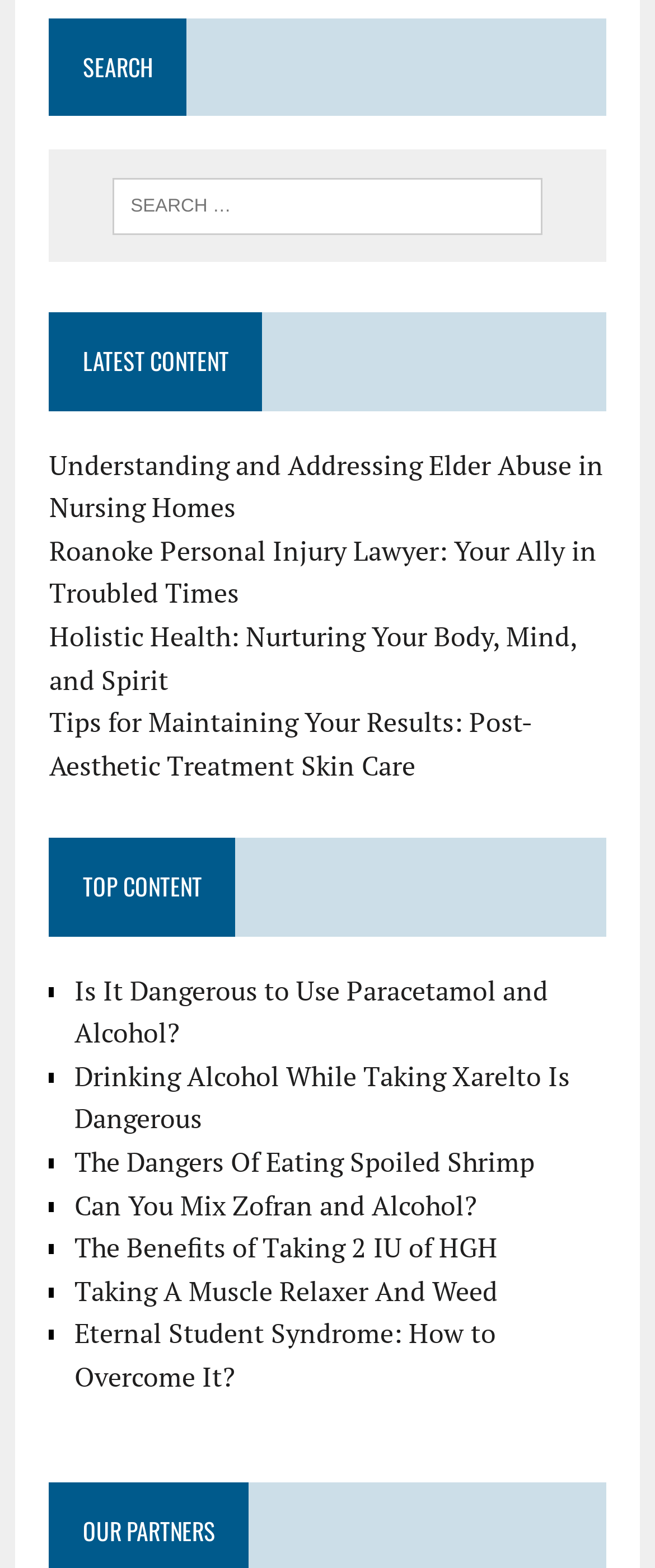Identify the bounding box coordinates for the element you need to click to achieve the following task: "explore Holistic Health: Nurturing Your Body, Mind, and Spirit". The coordinates must be four float values ranging from 0 to 1, formatted as [left, top, right, bottom].

[0.075, 0.394, 0.88, 0.445]